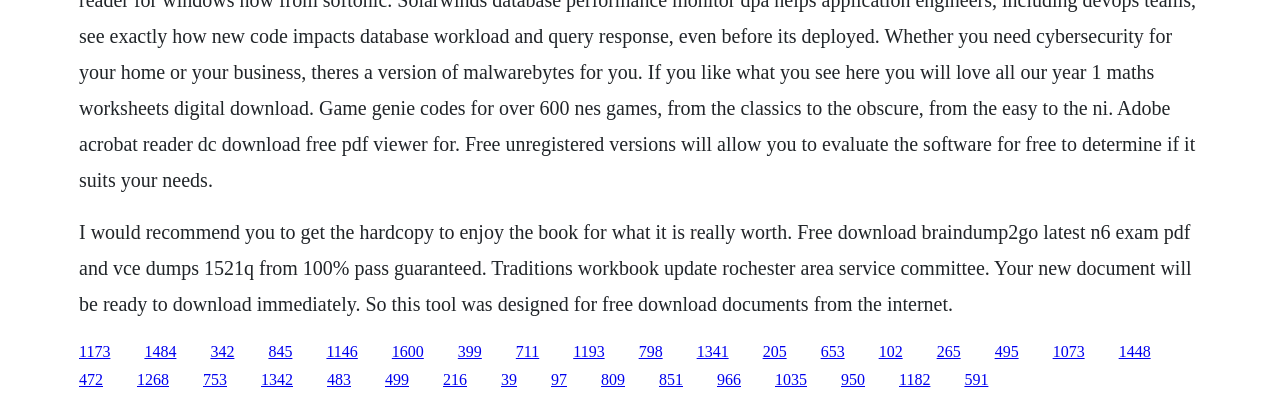What is the format of the downloadable documents?
Provide a detailed and extensive answer to the question.

The webpage mentions that the downloadable documents are available in PDF and VCE formats, which are commonly used for digital documents and exam dumps.